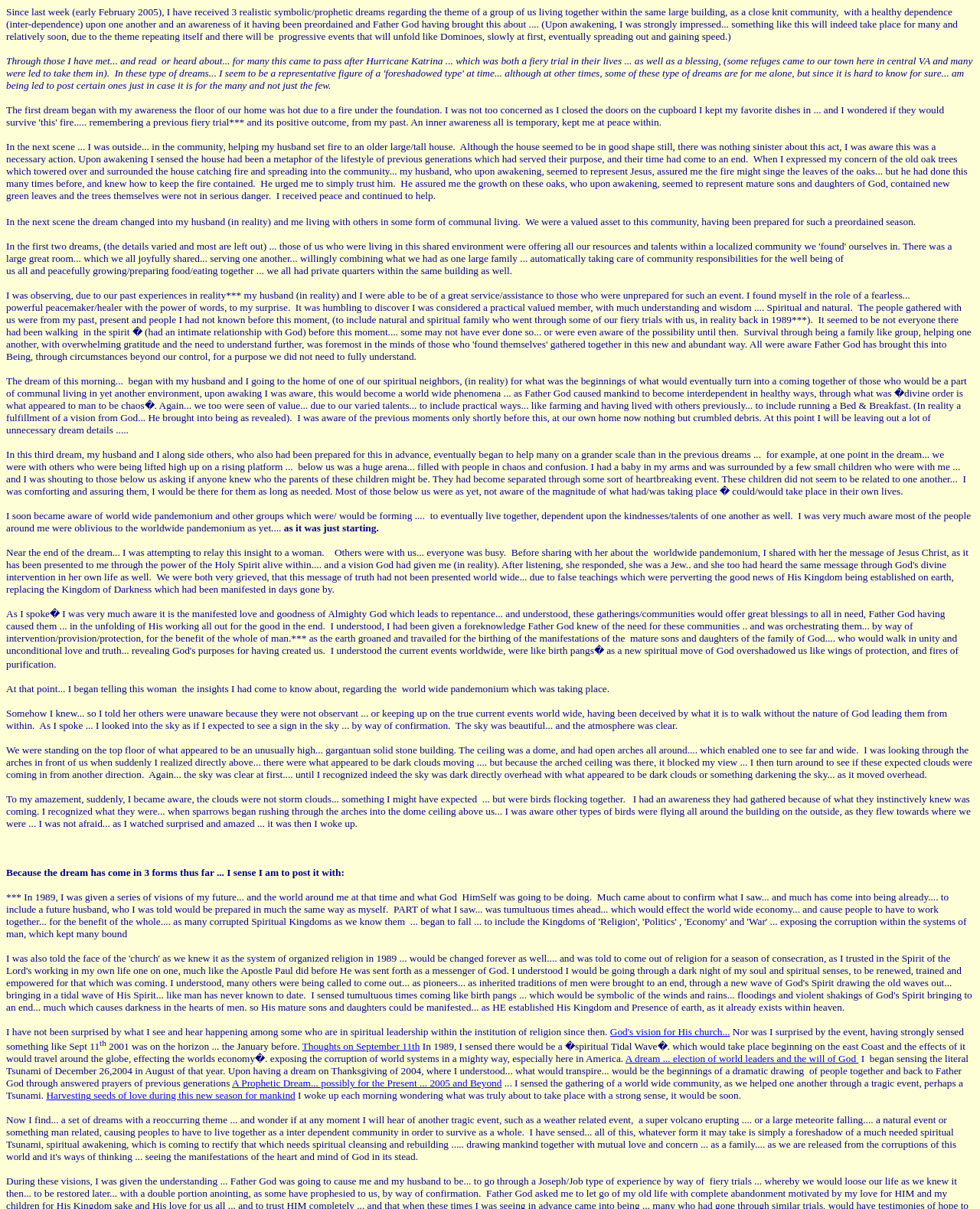How many links are on this webpage?
Look at the image and respond with a one-word or short-phrase answer.

5